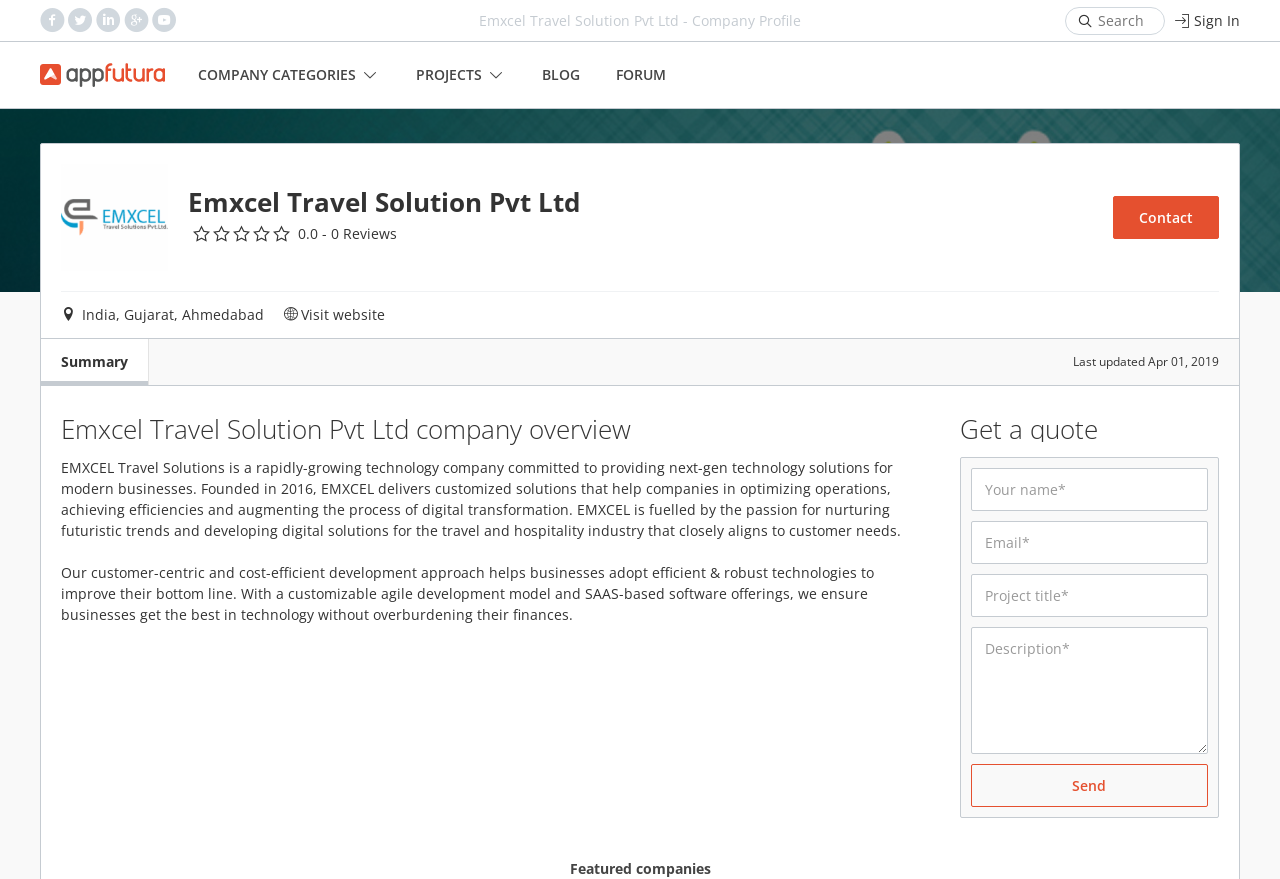Use a single word or phrase to answer the question: What is the company name?

Emxcel Travel Solution Pvt Ltd